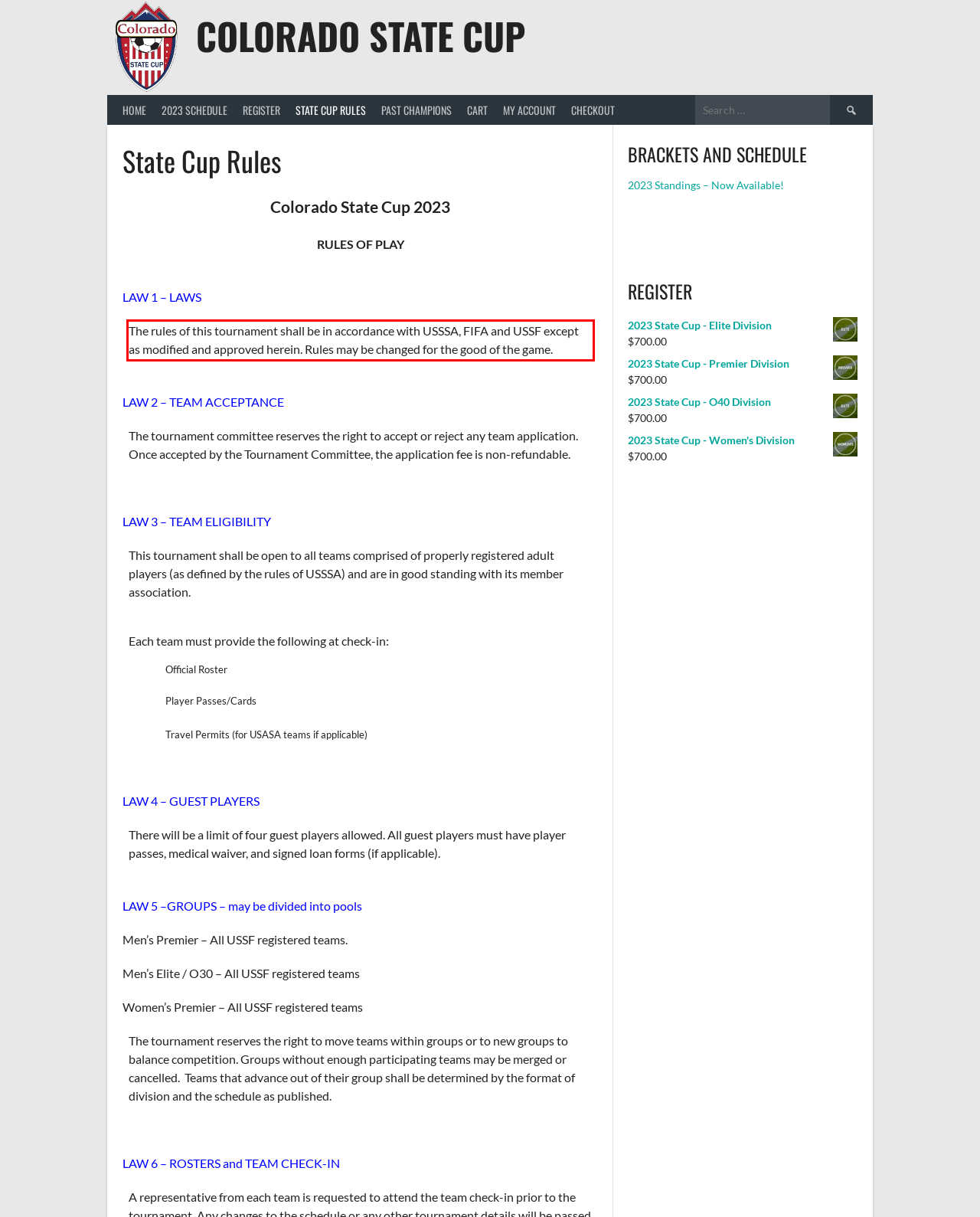You have a screenshot of a webpage where a UI element is enclosed in a red rectangle. Perform OCR to capture the text inside this red rectangle.

The rules of this tournament shall be in accordance with USSSA, FIFA and USSF except as modified and approved herein. Rules may be changed for the good of the game.